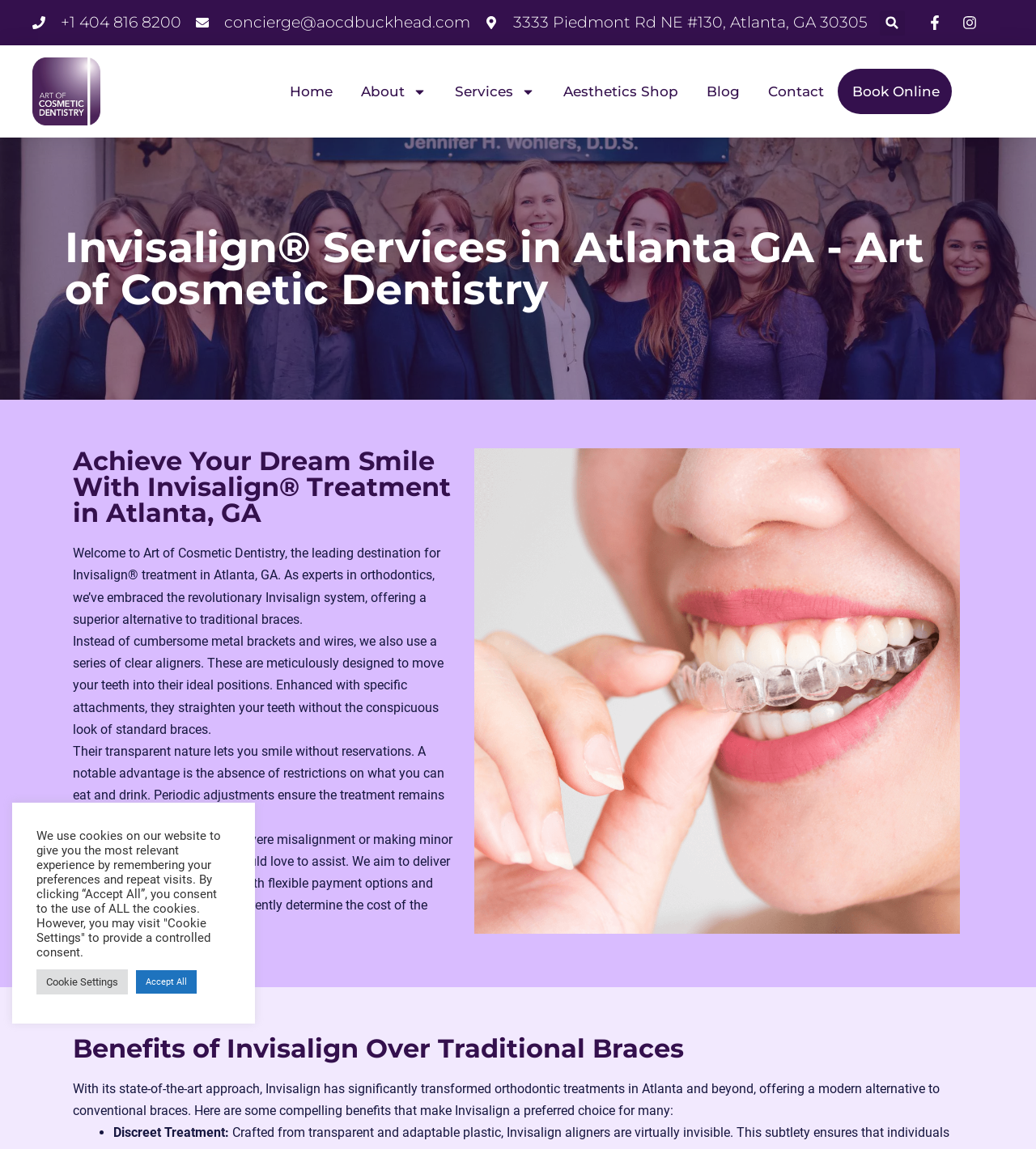Determine the bounding box coordinates of the clickable element to complete this instruction: "Call the office". Provide the coordinates in the format of four float numbers between 0 and 1, [left, top, right, bottom].

[0.031, 0.008, 0.175, 0.031]